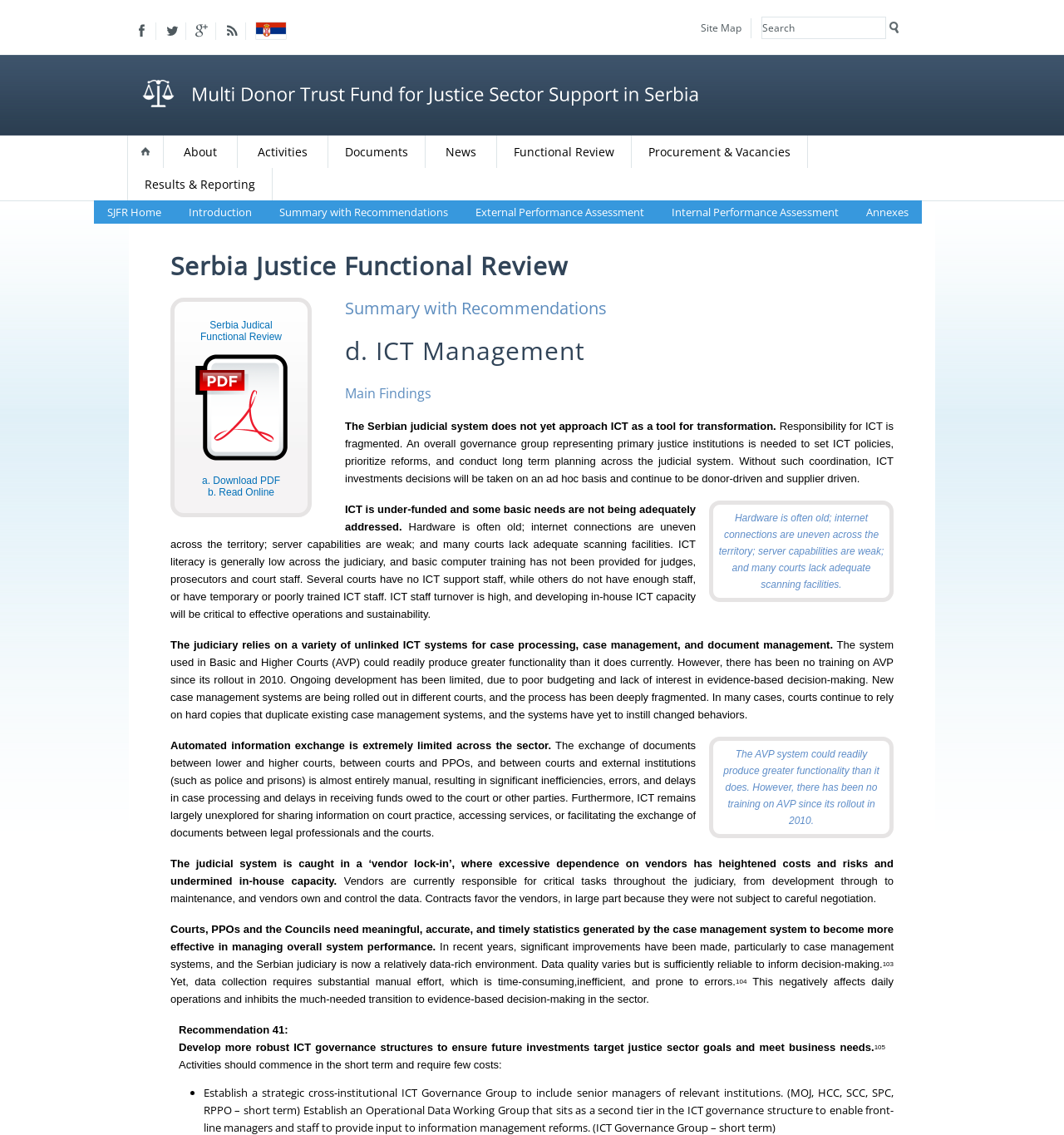Determine the bounding box coordinates for the clickable element to execute this instruction: "Download PDF". Provide the coordinates as four float numbers between 0 and 1, i.e., [left, top, right, bottom].

[0.19, 0.418, 0.263, 0.429]